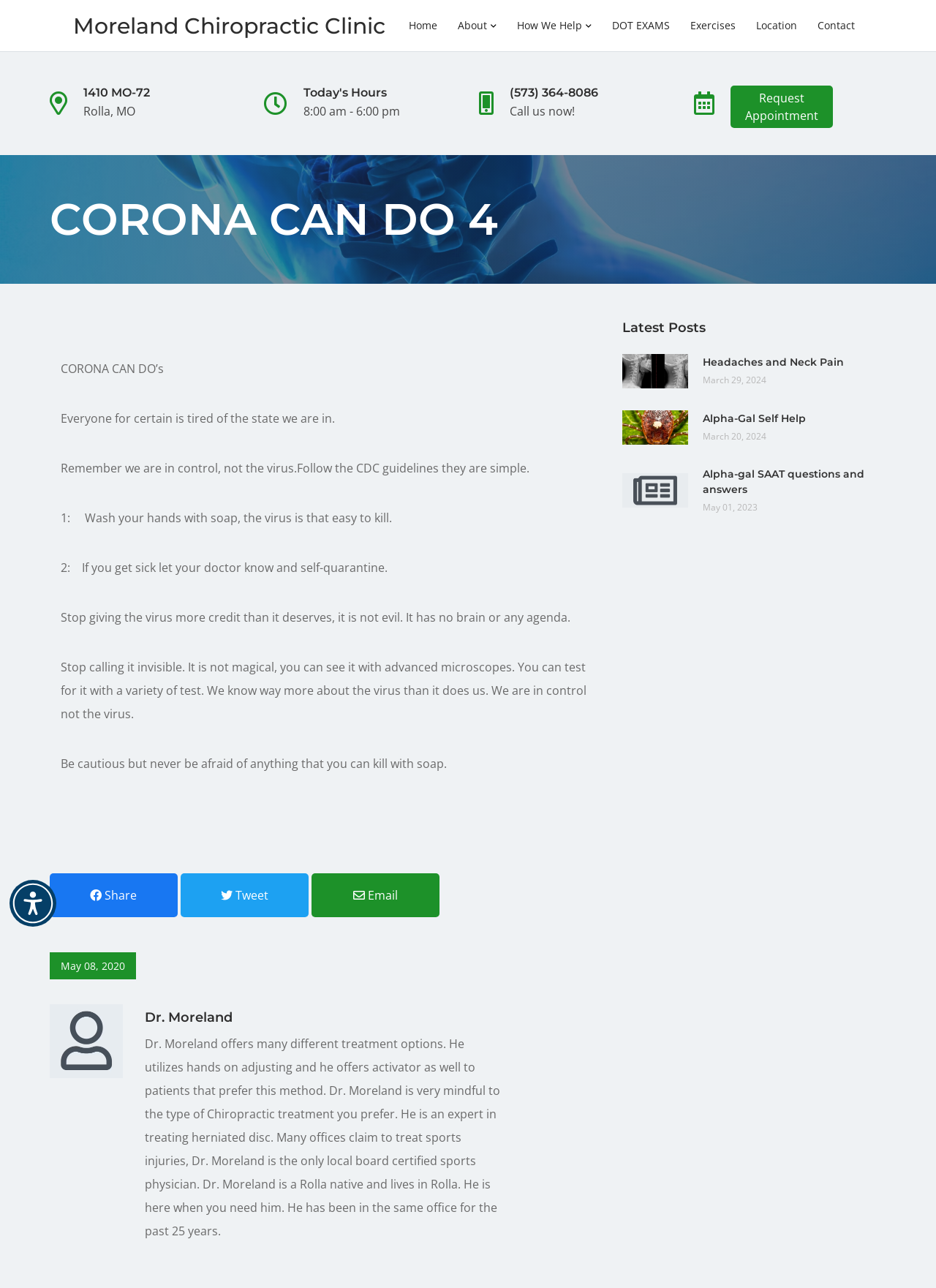Provide a single word or phrase answer to the question: 
What is the name of the doctor at the clinic?

Dr. Moreland